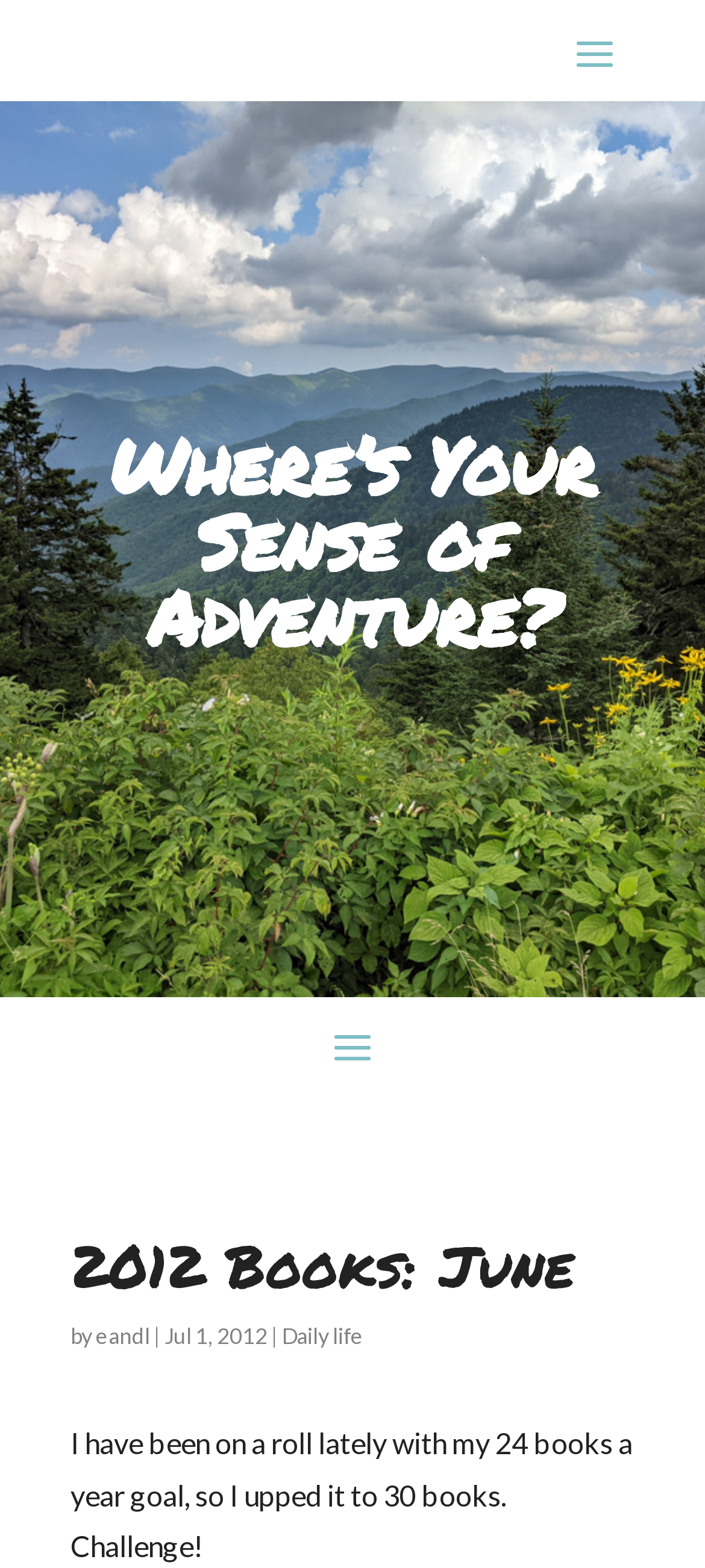What is the goal mentioned in the blog post?
Provide a detailed and well-explained answer to the question.

I found the goal mentioned in the blog post by reading the text 'I upped it to 30 books. Challenge!' which suggests that the author has set a goal to read 30 books.